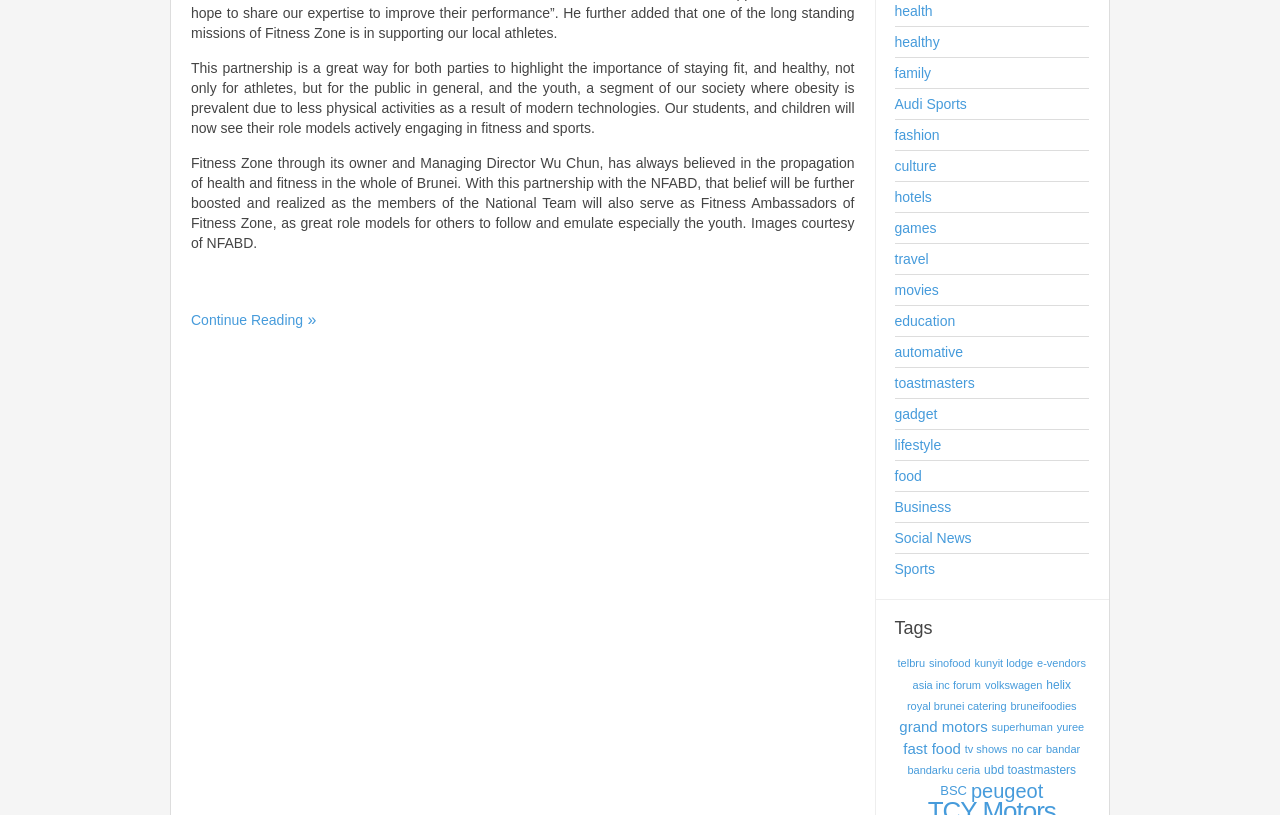What categories are listed on the right side of the webpage?
Please provide a single word or phrase in response based on the screenshot.

Various categories